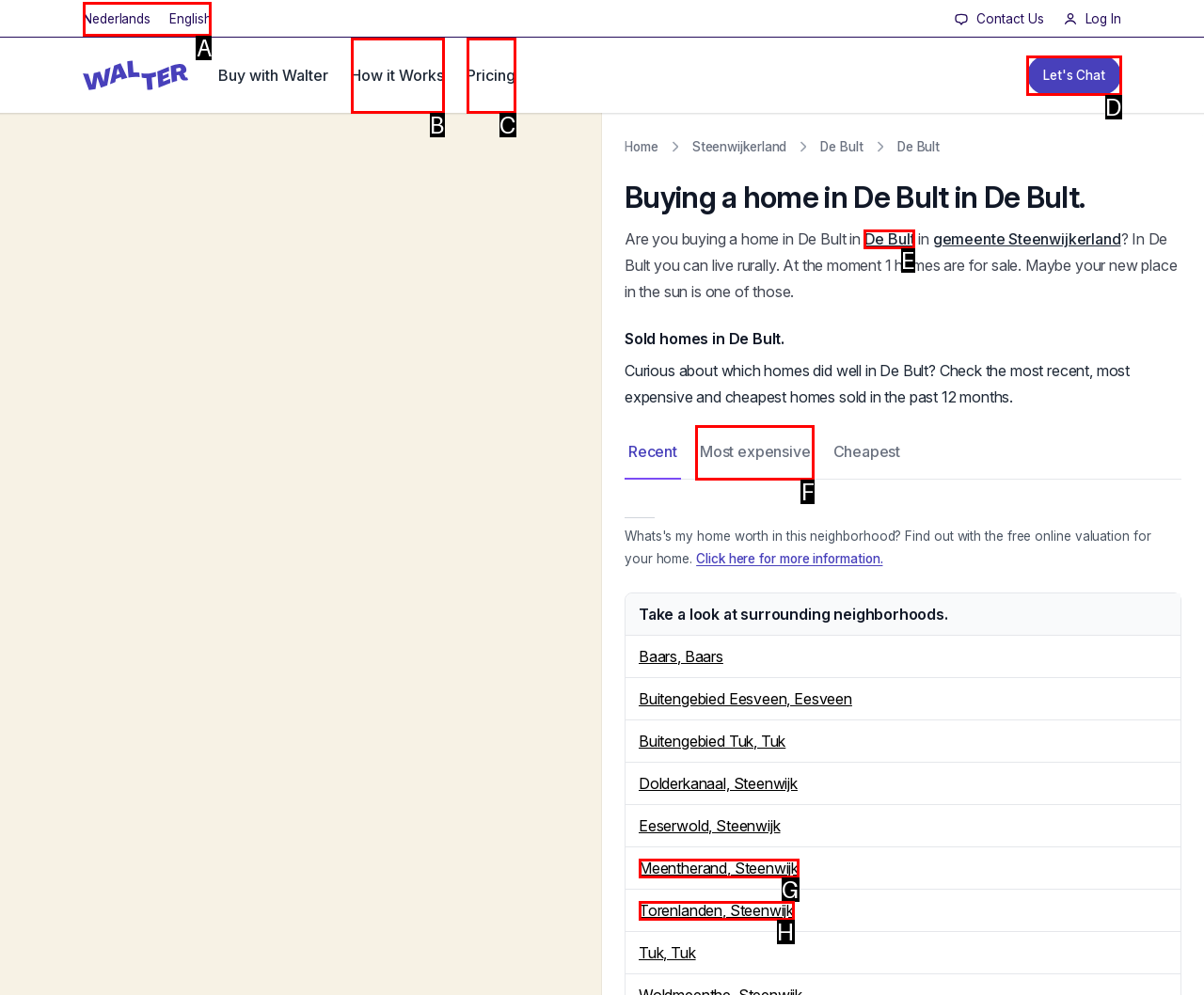Select the appropriate option that fits: Nederlands English
Reply with the letter of the correct choice.

A